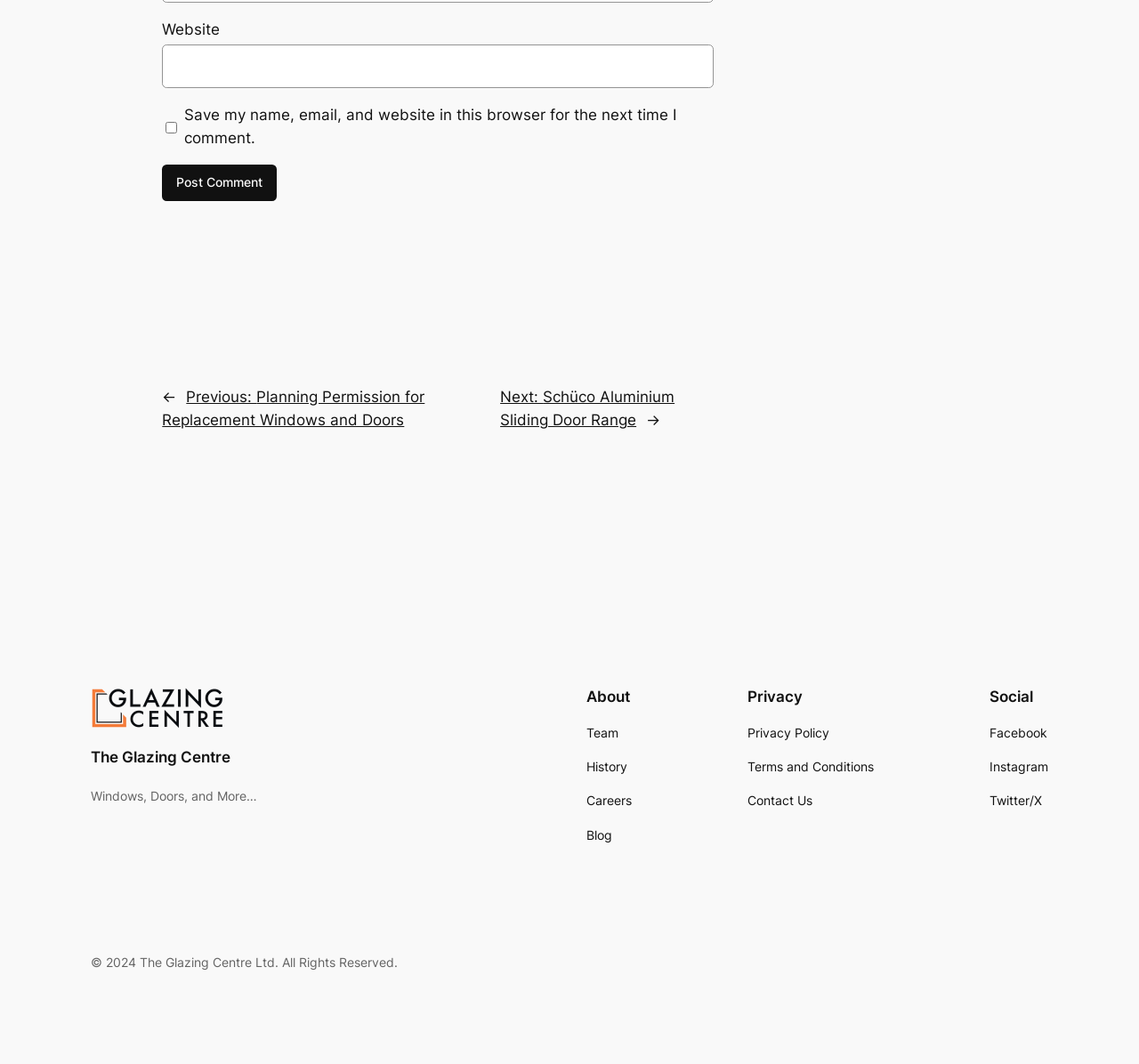Locate and provide the bounding box coordinates for the HTML element that matches this description: "name="submit" value="Post Comment"".

[0.142, 0.154, 0.243, 0.189]